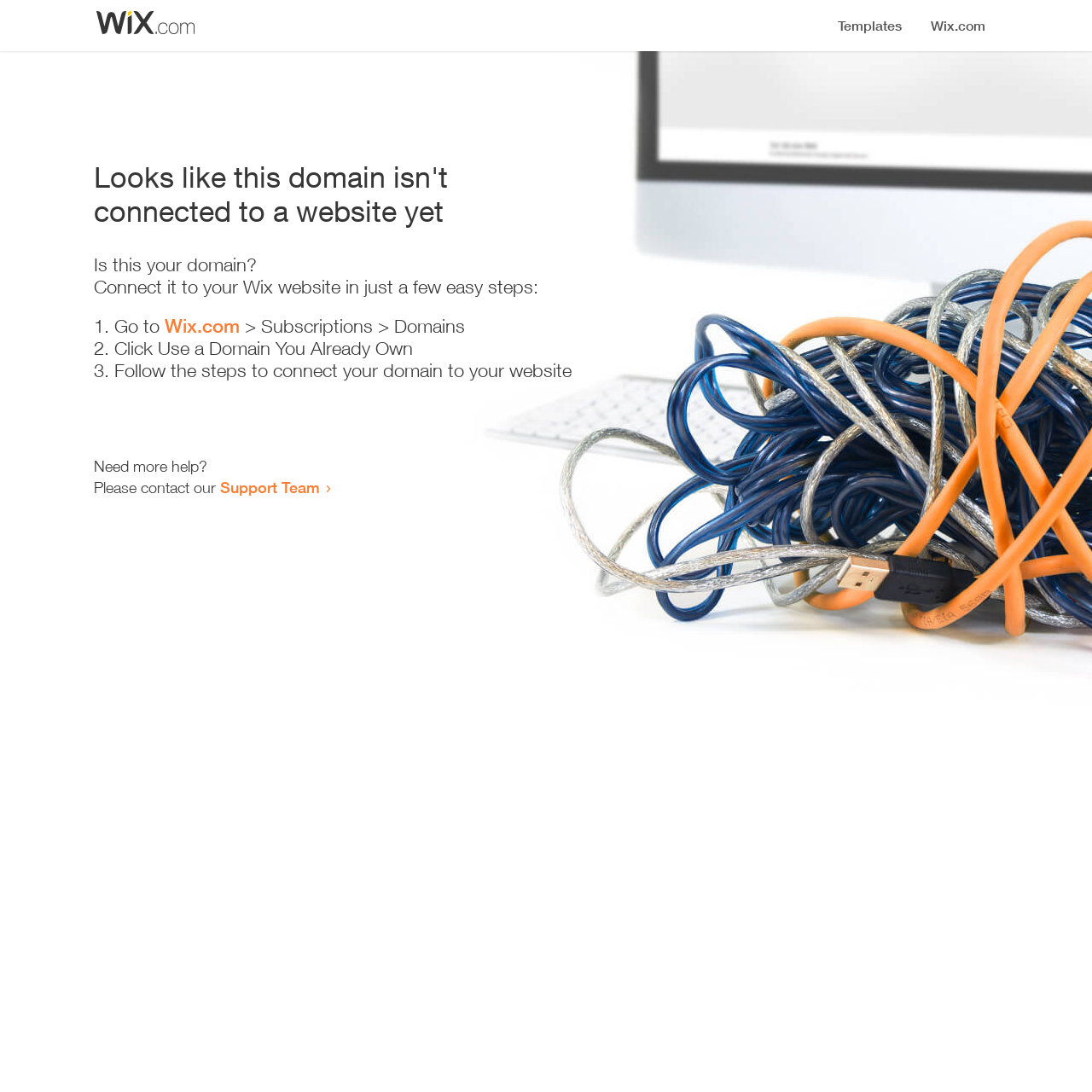Create an in-depth description of the webpage, covering main sections.

The webpage appears to be an error page, indicating that a domain is not connected to a website yet. At the top, there is a small image, likely a logo or icon. Below the image, a prominent heading reads "Looks like this domain isn't connected to a website yet". 

Underneath the heading, a series of instructions are provided to connect the domain to a Wix website. The instructions are divided into three steps, each marked with a numbered list marker (1., 2., and 3.). The first step involves going to Wix.com, followed by navigating to the Subscriptions and Domains section. The second step is to click "Use a Domain You Already Own", and the third step is to follow the instructions to connect the domain to the website.

Below the instructions, there is a message asking if the user needs more help, followed by an invitation to contact the Support Team via a link. Overall, the webpage is providing guidance on how to resolve the issue of a disconnected domain.